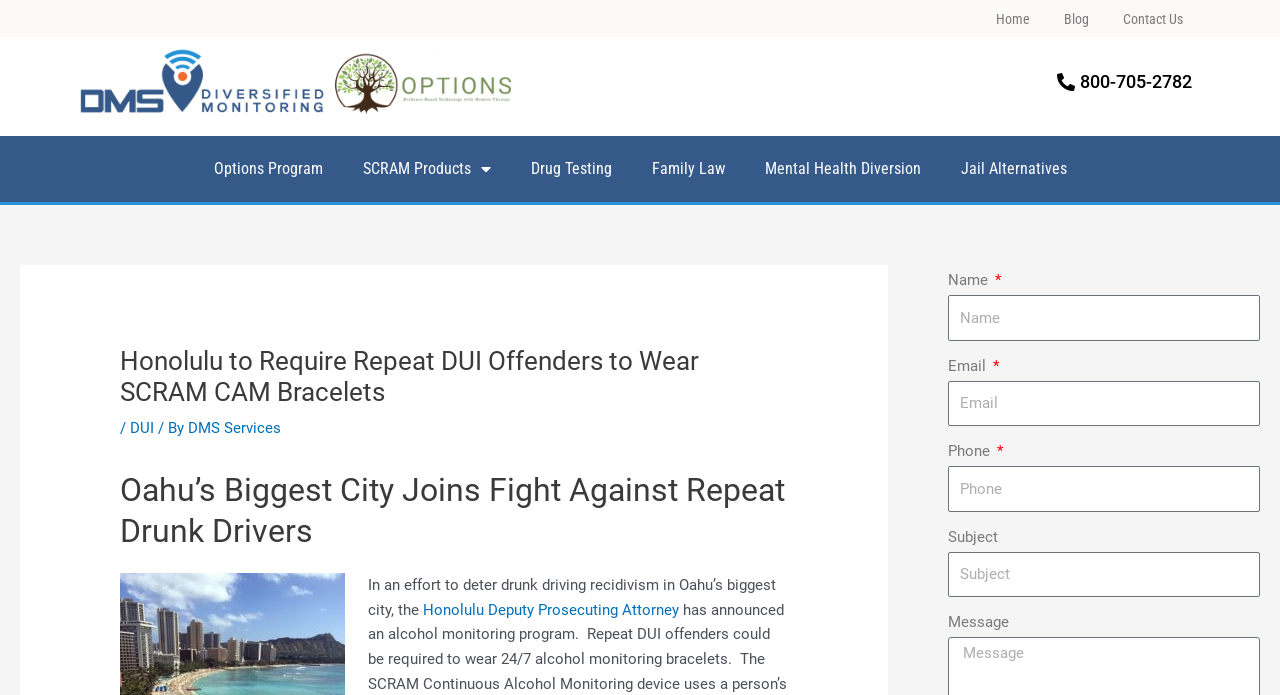Could you provide the bounding box coordinates for the portion of the screen to click to complete this instruction: "Call the phone number 800-705-2782"?

[0.826, 0.105, 0.931, 0.132]